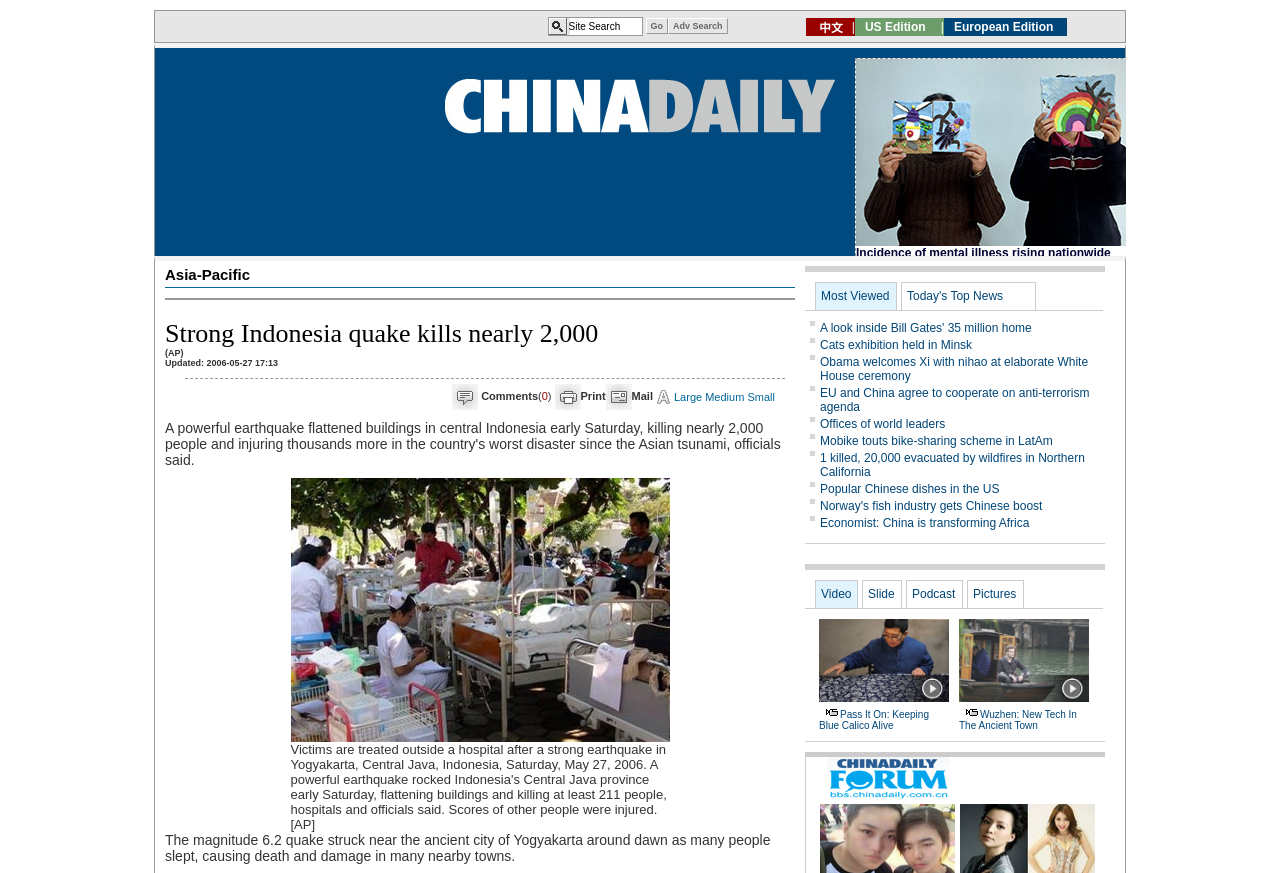What is the city near which the earthquake struck?
We need a detailed and exhaustive answer to the question. Please elaborate.

The city near which the earthquake struck can be found in the text 'The magnitude 6.2 quake struck near the ancient city of Yogyakarta around dawn...' which provides the specific city near which the earthquake occurred.